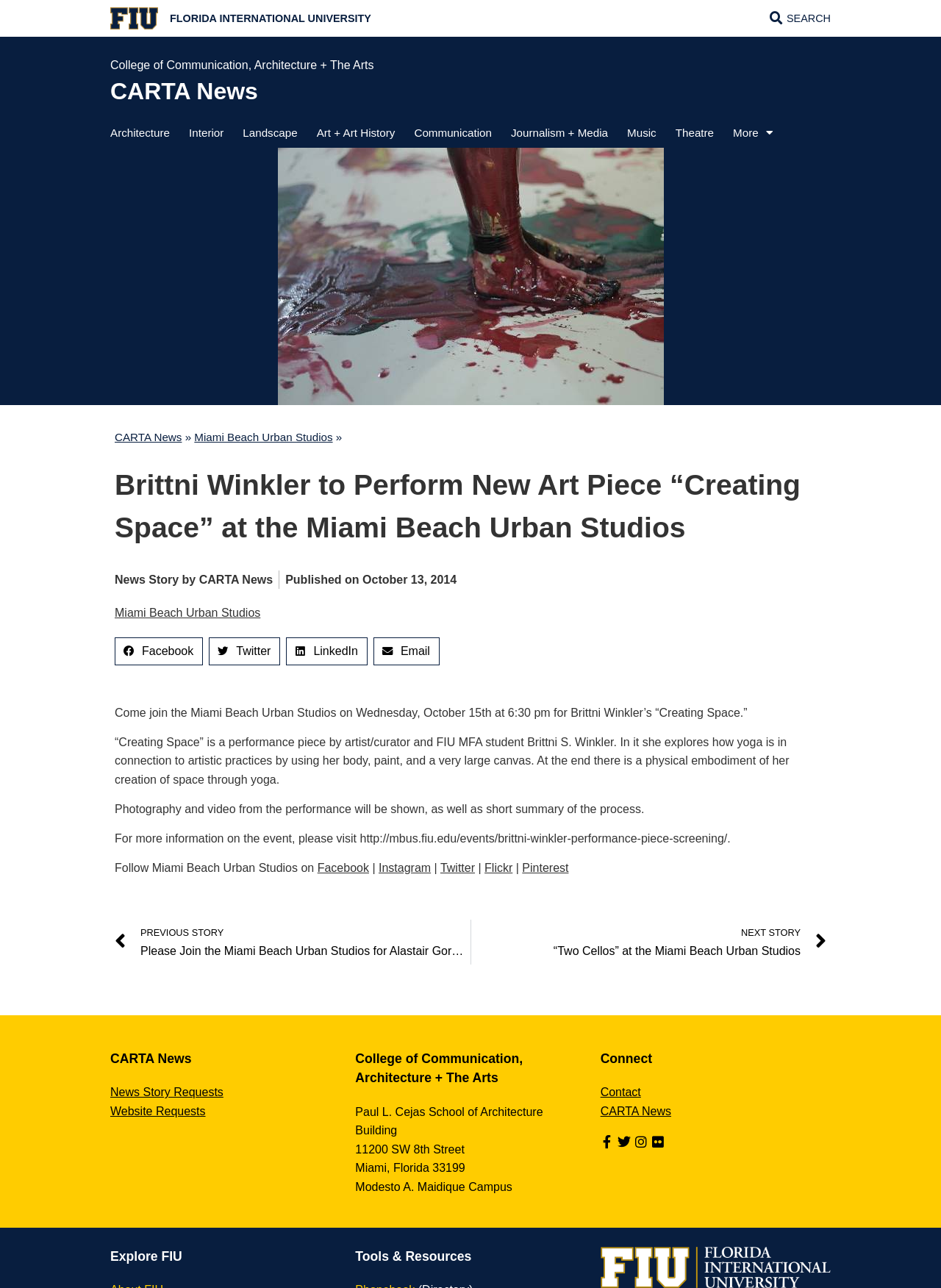How many social media platforms can you follow Miami Beach Urban Studios on?
Refer to the image and offer an in-depth and detailed answer to the question.

I found the answer by counting the number of social media links at the bottom of the webpage, which includes Facebook, Instagram, Twitter, Flickr, and Pinterest, indicating that you can follow Miami Beach Urban Studios on 5 social media platforms.